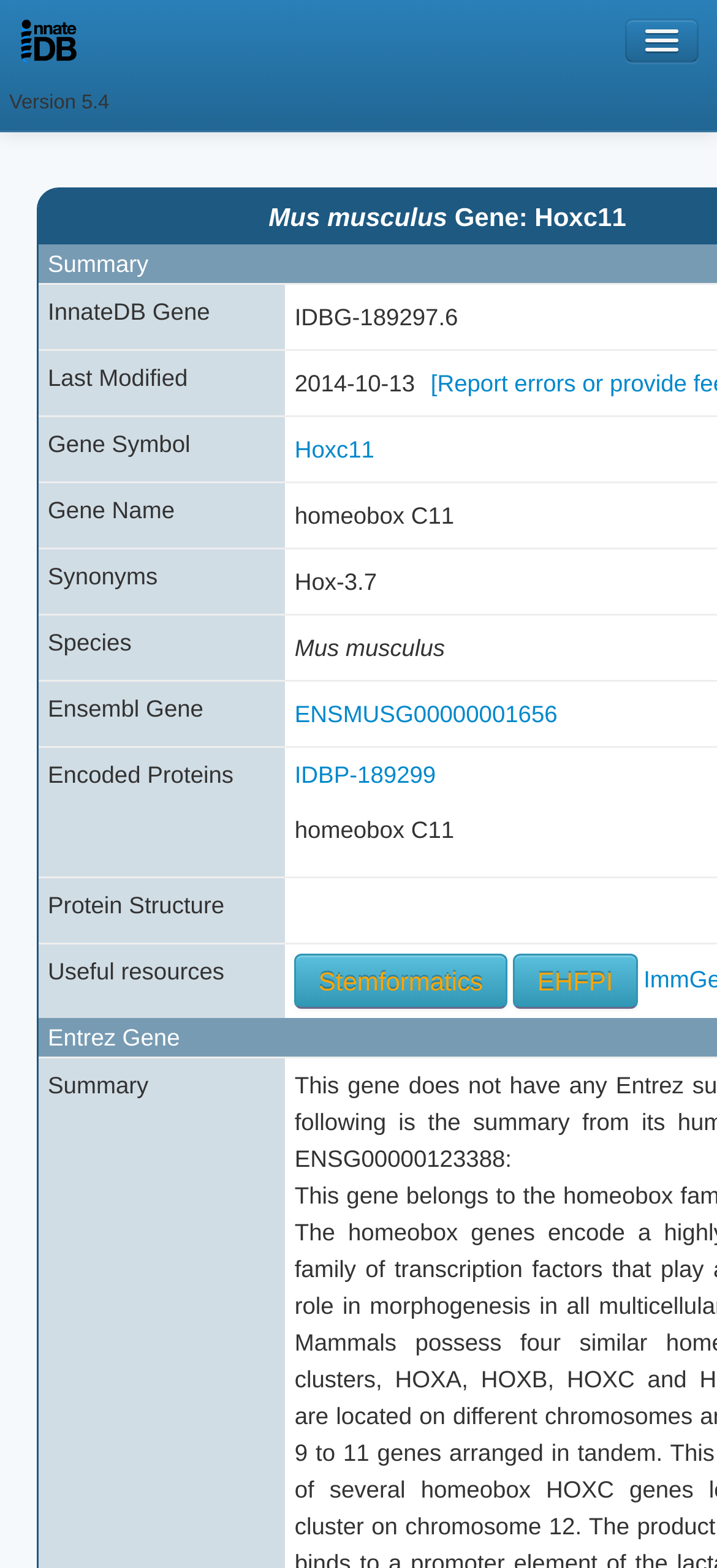Please locate the clickable area by providing the bounding box coordinates to follow this instruction: "Search for a gene".

[0.013, 0.1, 0.987, 0.144]